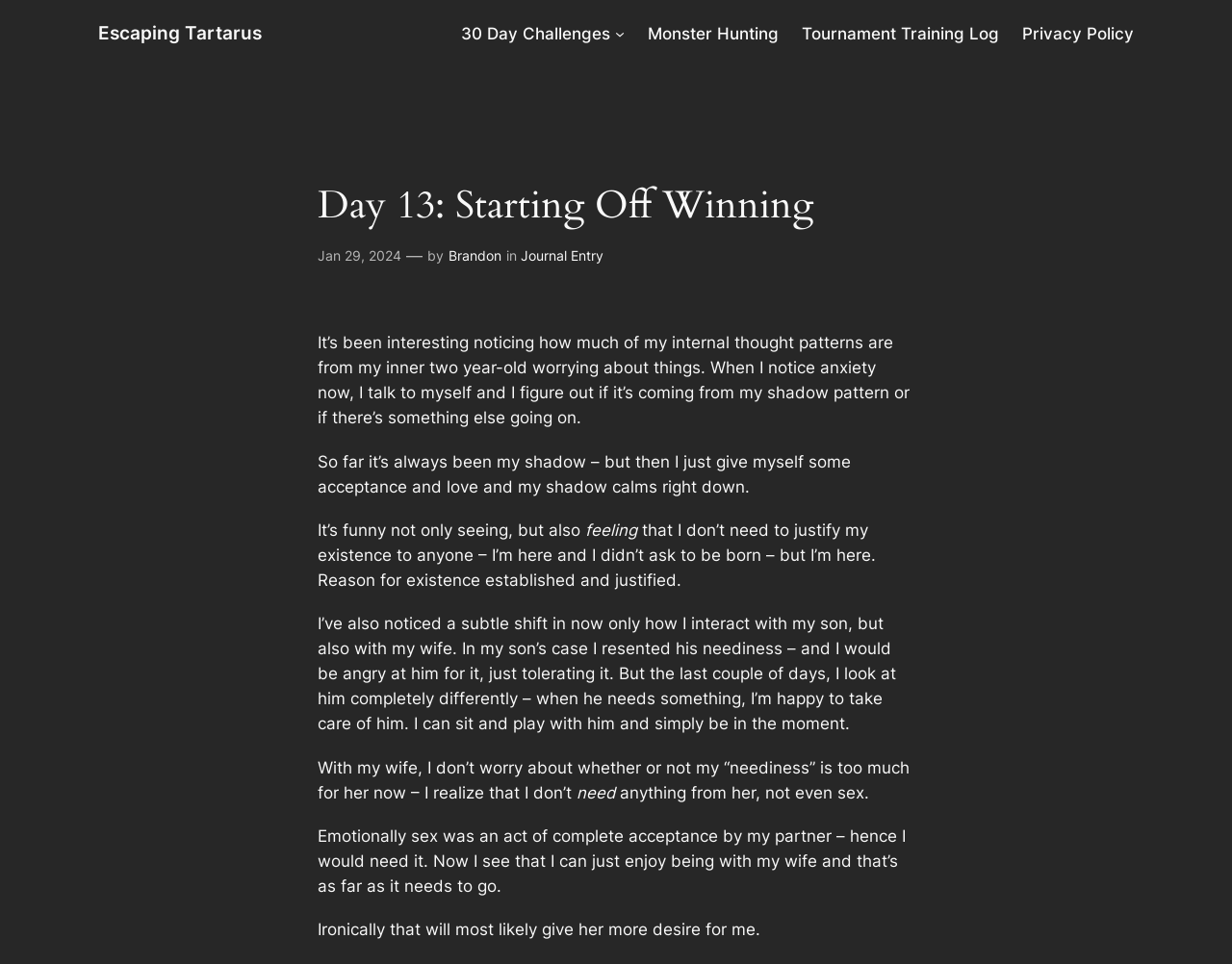Find the bounding box of the UI element described as follows: "title="Amazon Prime"".

None